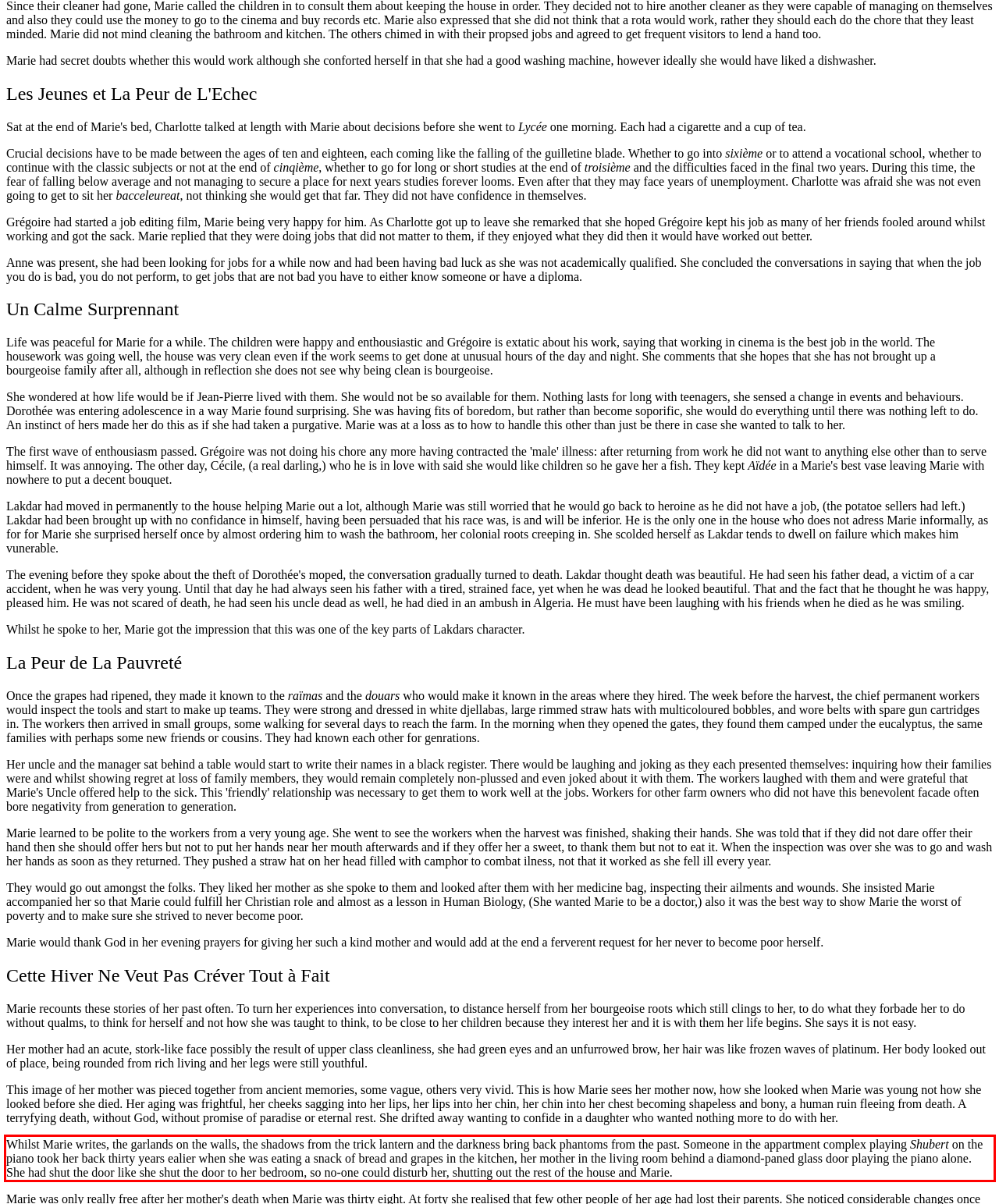You are provided with a screenshot of a webpage containing a red bounding box. Please extract the text enclosed by this red bounding box.

Whilst Marie writes, the garlands on the walls, the shadows from the trick lantern and the darkness bring back phantoms from the past. Someone in the appartment complex playing Shubert on the piano took her back thirty years ealier when she was eating a snack of bread and grapes in the kitchen, her mother in the living room behind a diamond-paned glass door playing the piano alone. She had shut the door like she shut the door to her bedroom, so no-one could disturb her, shutting out the rest of the house and Marie.